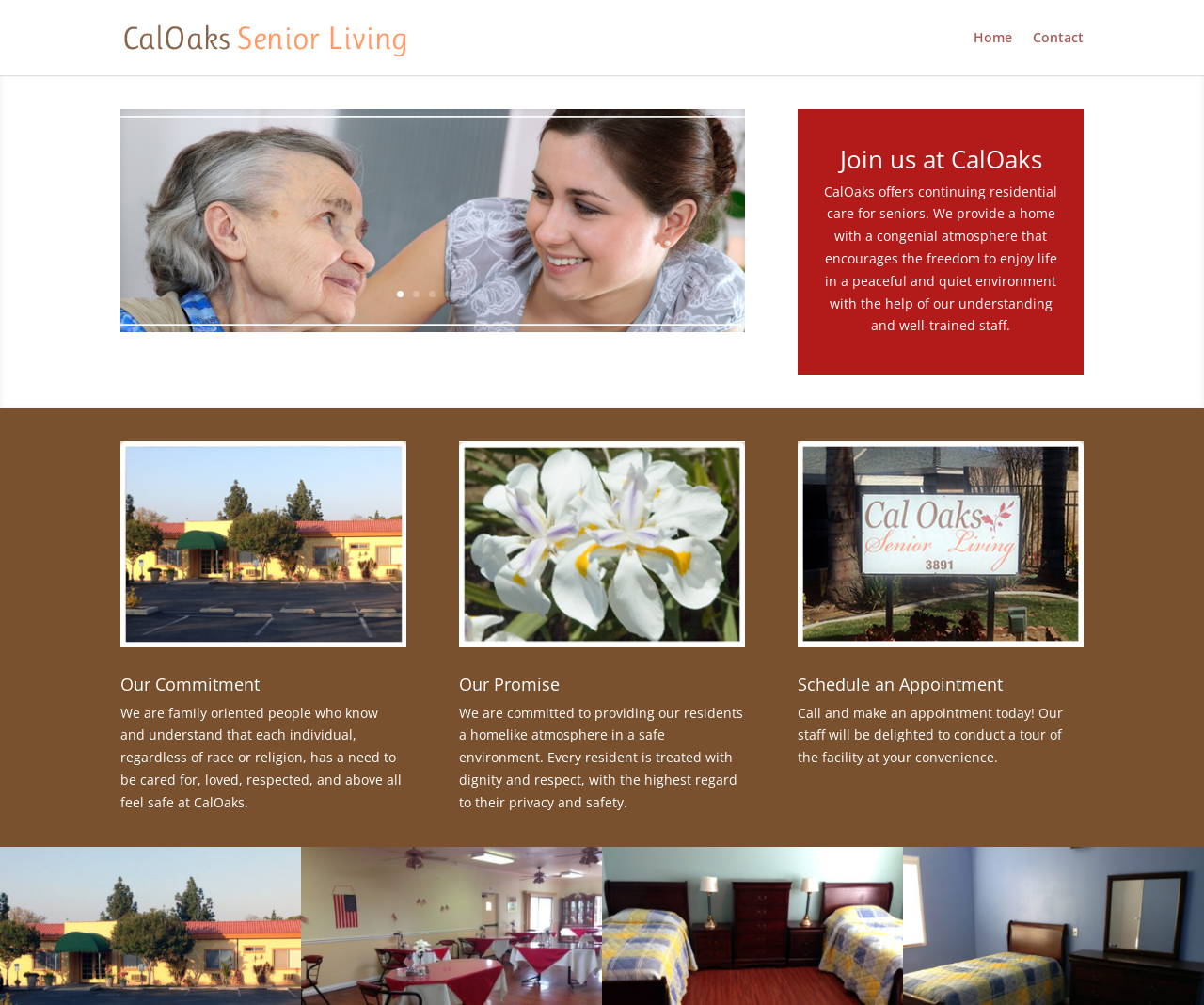Illustrate the webpage with a detailed description.

The webpage is about Cal Oaks Senior Living, a residential care facility for seniors. At the top left, there is a logo image and a link with the same name, "Cal Oaks Senior Living". On the top right, there are two links, "Home" and "Contact", positioned side by side.

Below the top section, there are five links, labeled "1" to "5", arranged horizontally in the middle of the page. These links are likely navigation buttons or pagination controls.

Further down, there is a heading "Join us at CalOaks" followed by a paragraph of text that describes the facility's atmosphere and services. The text explains that CalOaks provides a peaceful and quiet environment with the help of understanding and well-trained staff.

On the left side of the page, there are three headings: "Our Commitment", "Our Promise", and "Schedule an Appointment". Each heading is followed by a paragraph of text that elaborates on the facility's values and services. The text under "Our Commitment" emphasizes the importance of care, love, respect, and safety for each individual. The text under "Our Promise" describes the facility's commitment to providing a homelike atmosphere and respecting residents' privacy and safety. The text under "Schedule an Appointment" invites visitors to call and schedule a tour of the facility.

Overall, the webpage appears to be a brief introduction to Cal Oaks Senior Living, highlighting its services, values, and atmosphere.